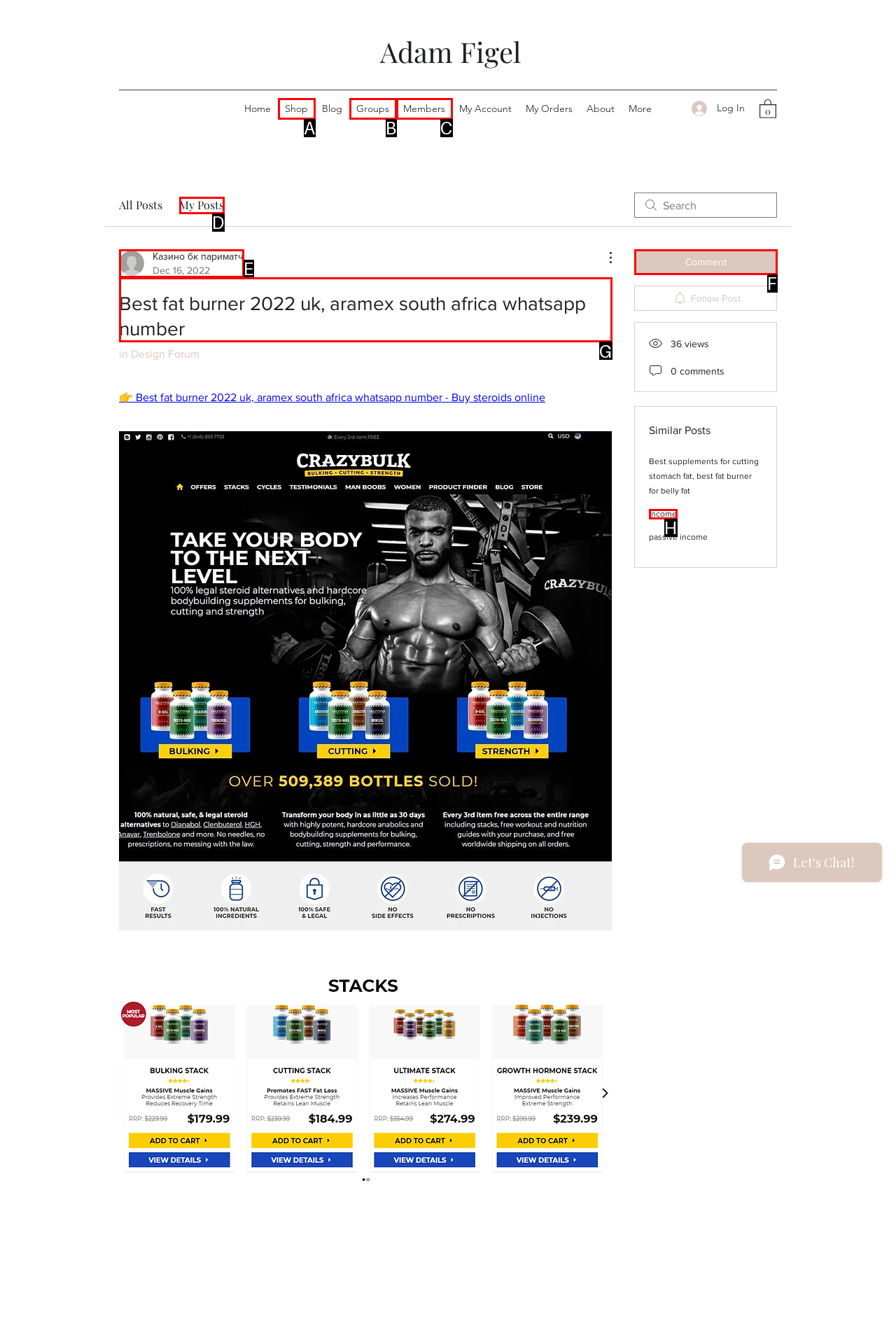Choose the HTML element that should be clicked to accomplish the task: Read the 'Best fat burner 2022 uk, aramex south africa whatsapp number' post. Answer with the letter of the chosen option.

G